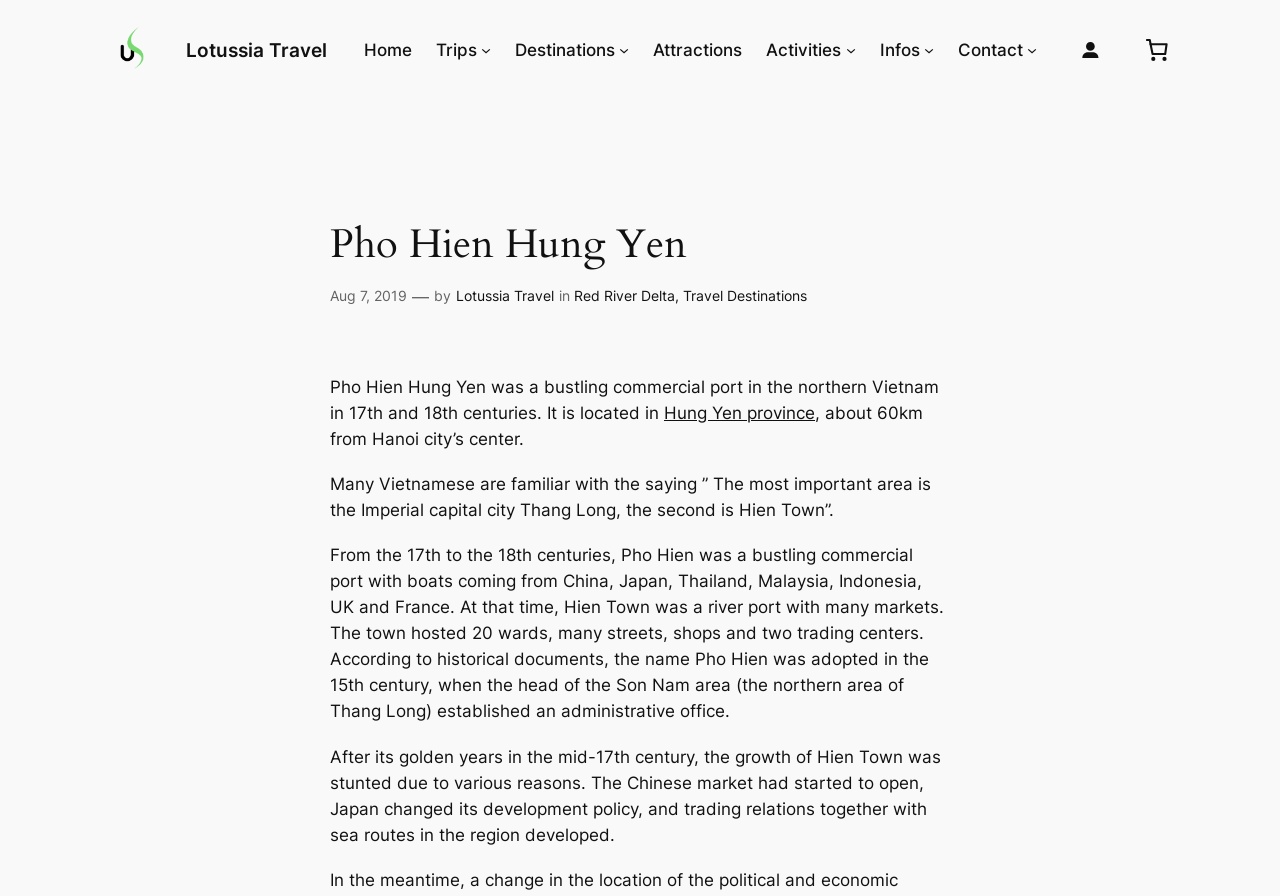What is the distance from Pho Hien to Hanoi city's center?
Please provide a comprehensive answer to the question based on the webpage screenshot.

I found the answer by reading the static text element that says 'It is located in Hung Yen province, about 60km from Hanoi city’s center.' which provides the necessary information.